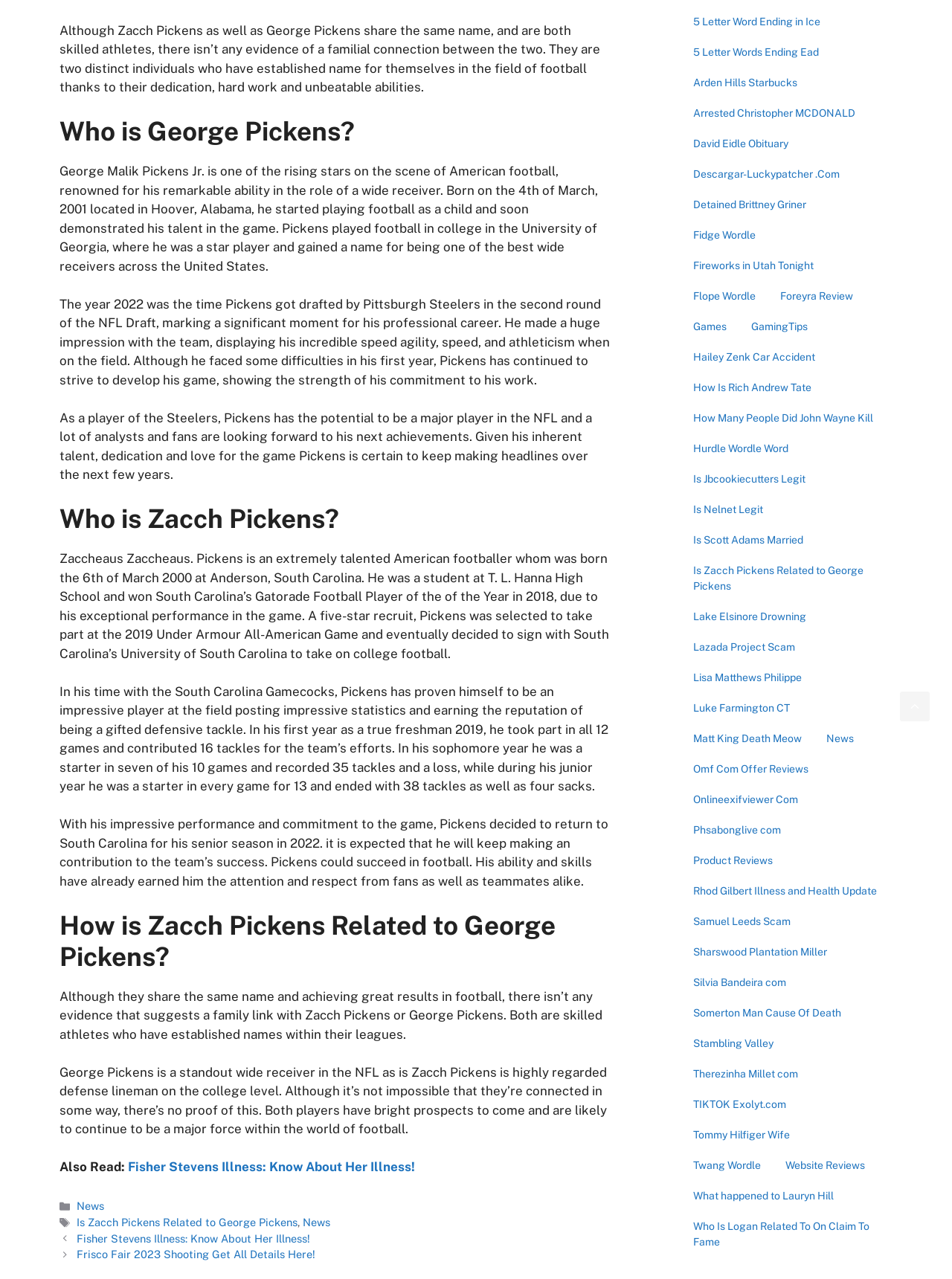Highlight the bounding box coordinates of the region I should click on to meet the following instruction: "Check out Games".

[0.719, 0.246, 0.773, 0.264]